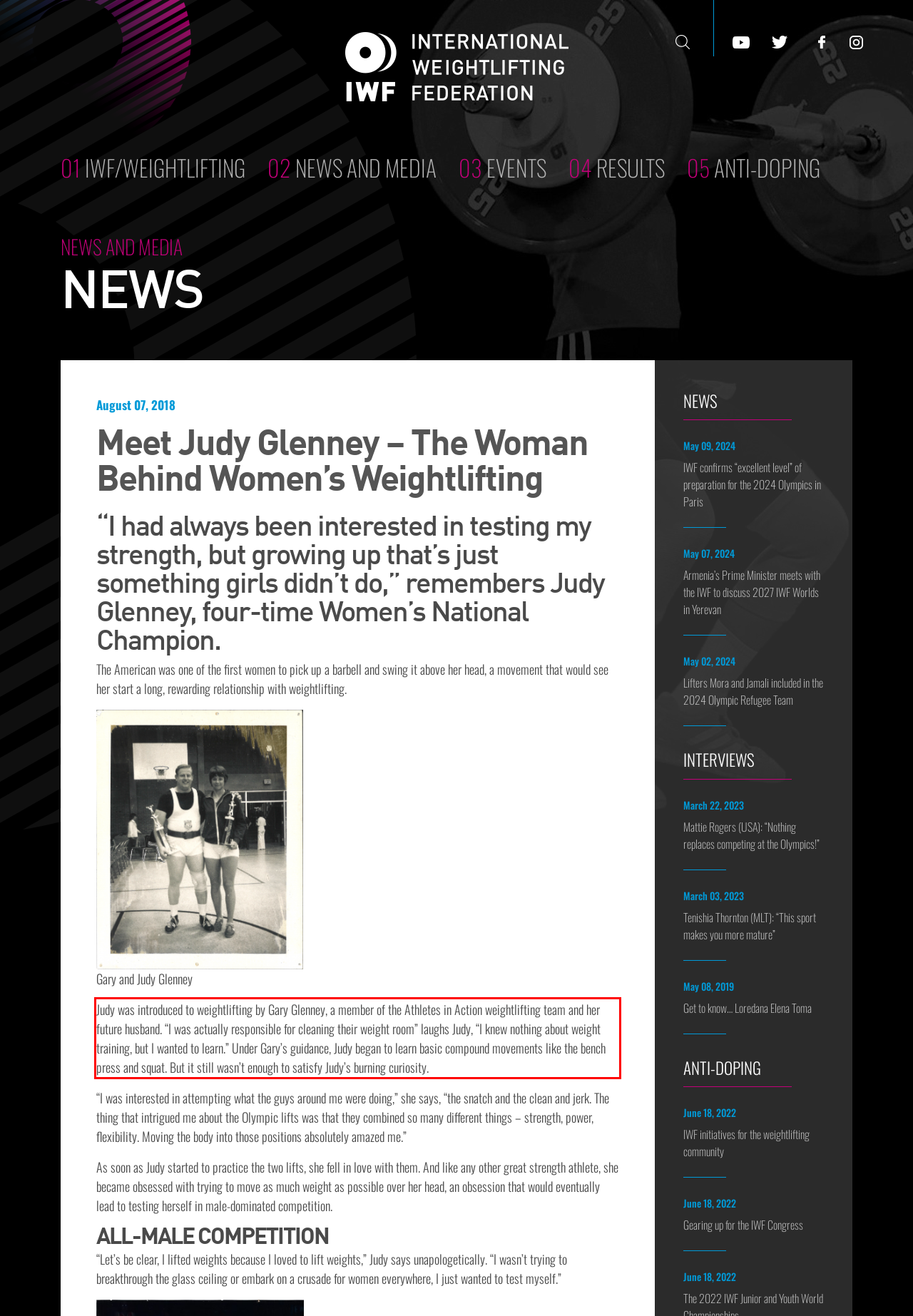Using the provided screenshot of a webpage, recognize the text inside the red rectangle bounding box by performing OCR.

Judy was introduced to weightlifting by Gary Glenney, a member of the Athletes in Action weightlifting team and her future husband. “I was actually responsible for cleaning their weight room” laughs Judy, “I knew nothing about weight training, but I wanted to learn.” Under Gary’s guidance, Judy began to learn basic compound movements like the bench press and squat. But it still wasn’t enough to satisfy Judy’s burning curiosity.